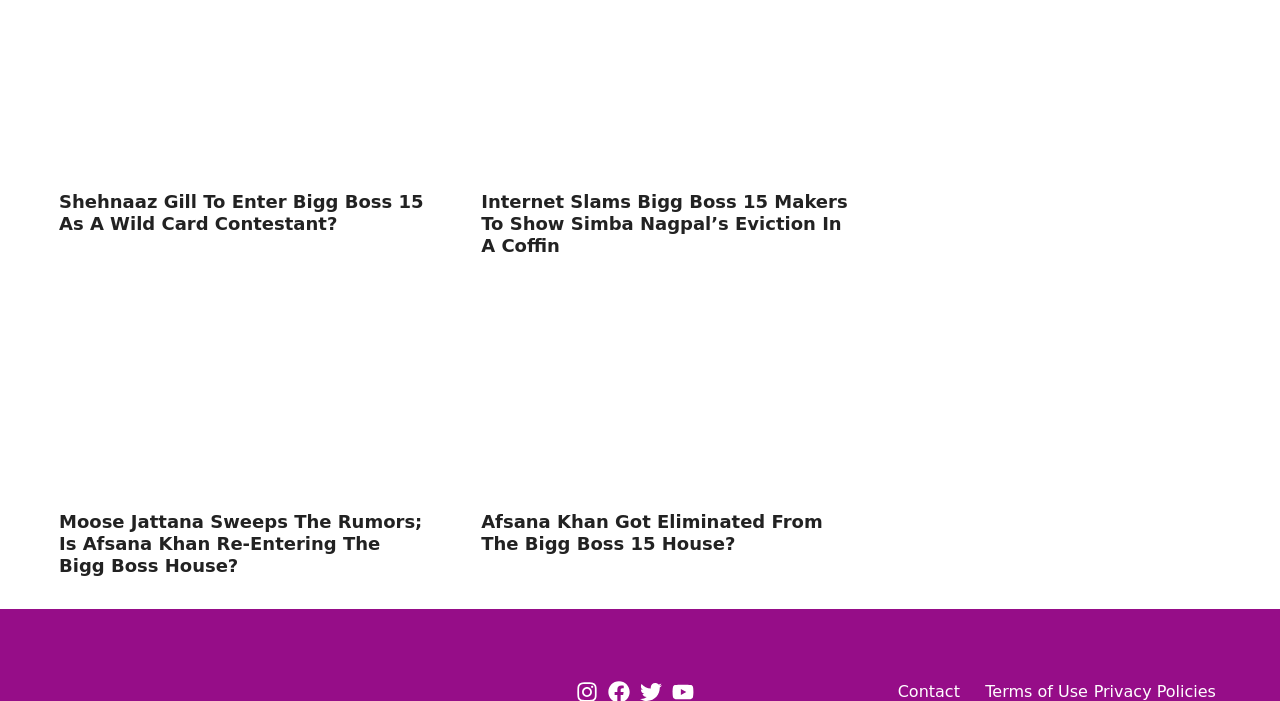Pinpoint the bounding box coordinates of the clickable area needed to execute the instruction: "check internet reactions to Bigg Boss 15". The coordinates should be specified as four float numbers between 0 and 1, i.e., [left, top, right, bottom].

[0.376, 0.273, 0.662, 0.365]